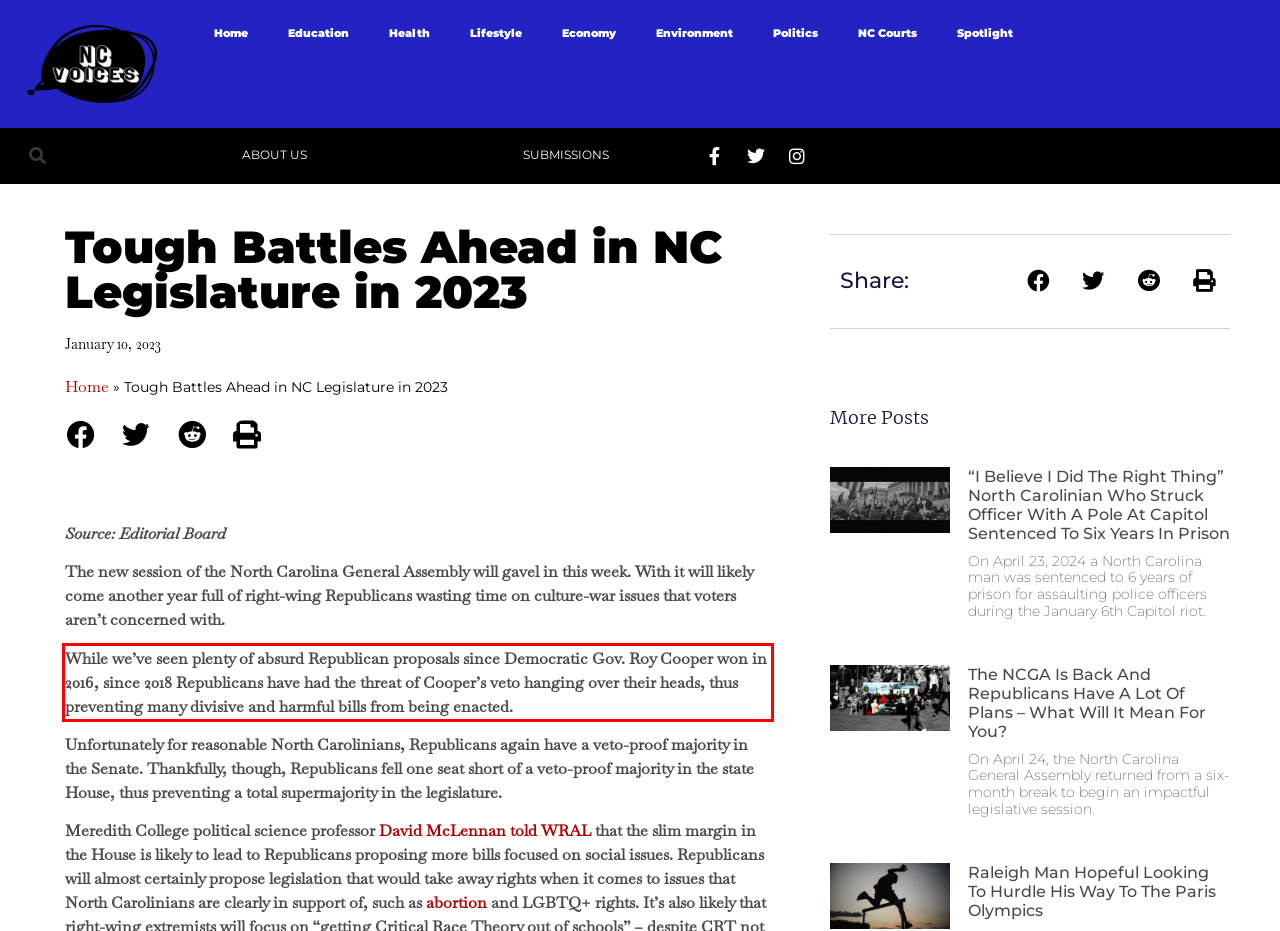Please recognize and transcribe the text located inside the red bounding box in the webpage image.

While we’ve seen plenty of absurd Republican proposals since Democratic Gov. Roy Cooper won in 2016, since 2018 Republicans have had the threat of Cooper’s veto hanging over their heads, thus preventing many divisive and harmful bills from being enacted.